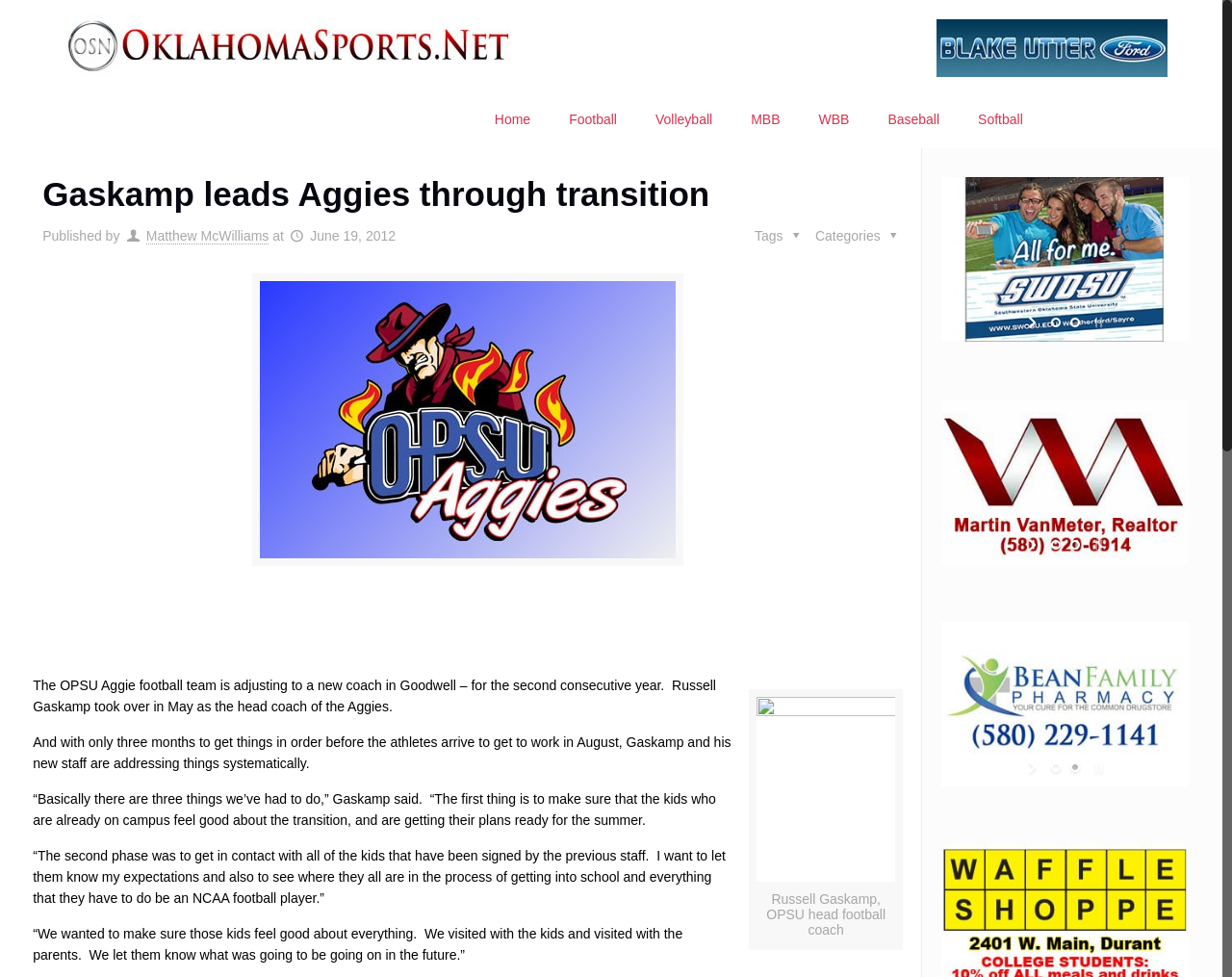Extract the bounding box coordinates of the UI element described by: "MBB". The coordinates should include four float numbers ranging from 0 to 1, e.g., [left, top, right, bottom].

[0.594, 0.093, 0.649, 0.152]